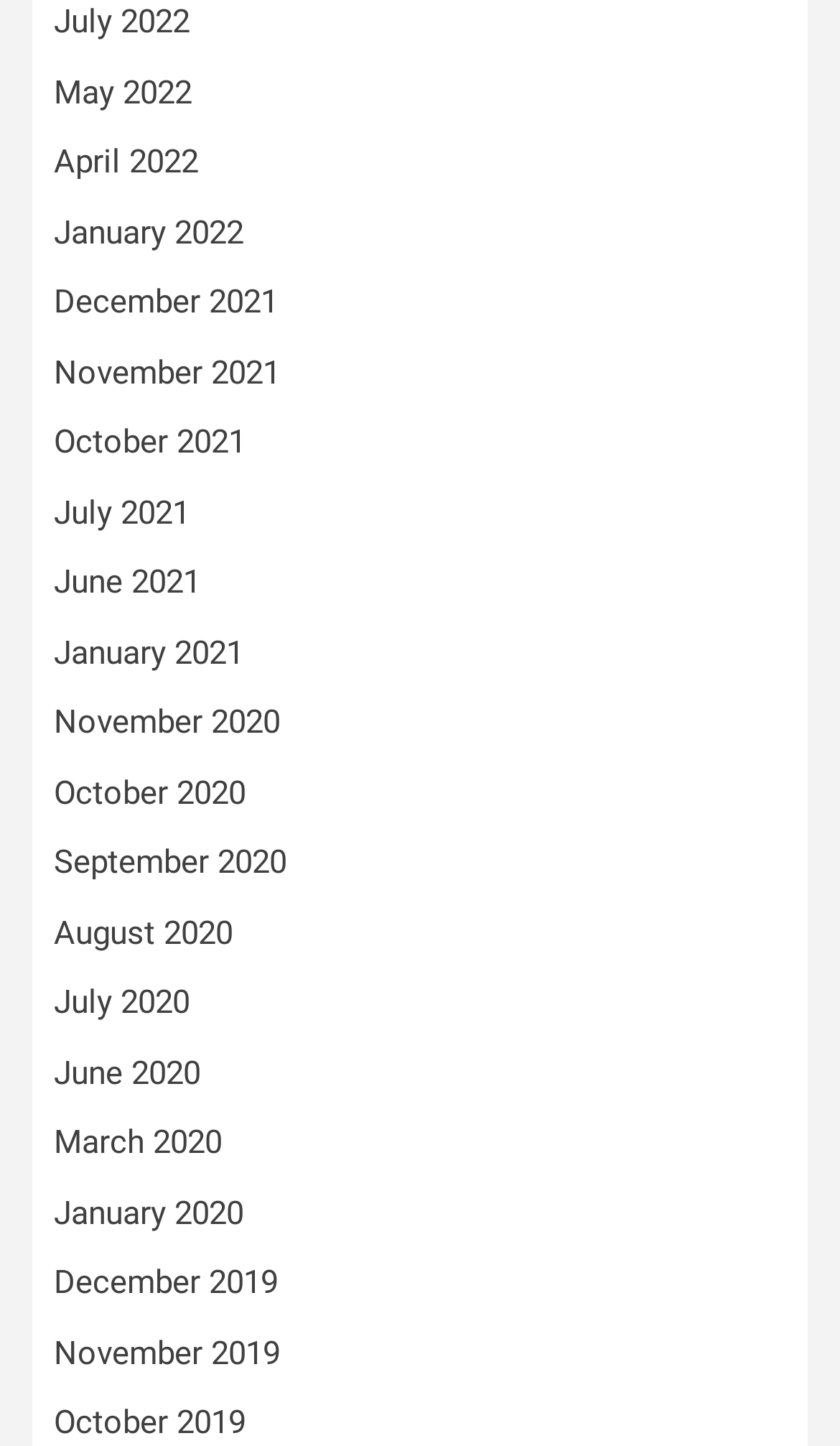What is the common format of the link text?
Provide a thorough and detailed answer to the question.

By examining the text of the links, I noticed that they all follow a consistent format of 'Month Year', such as 'July 2022' or 'November 2019'.